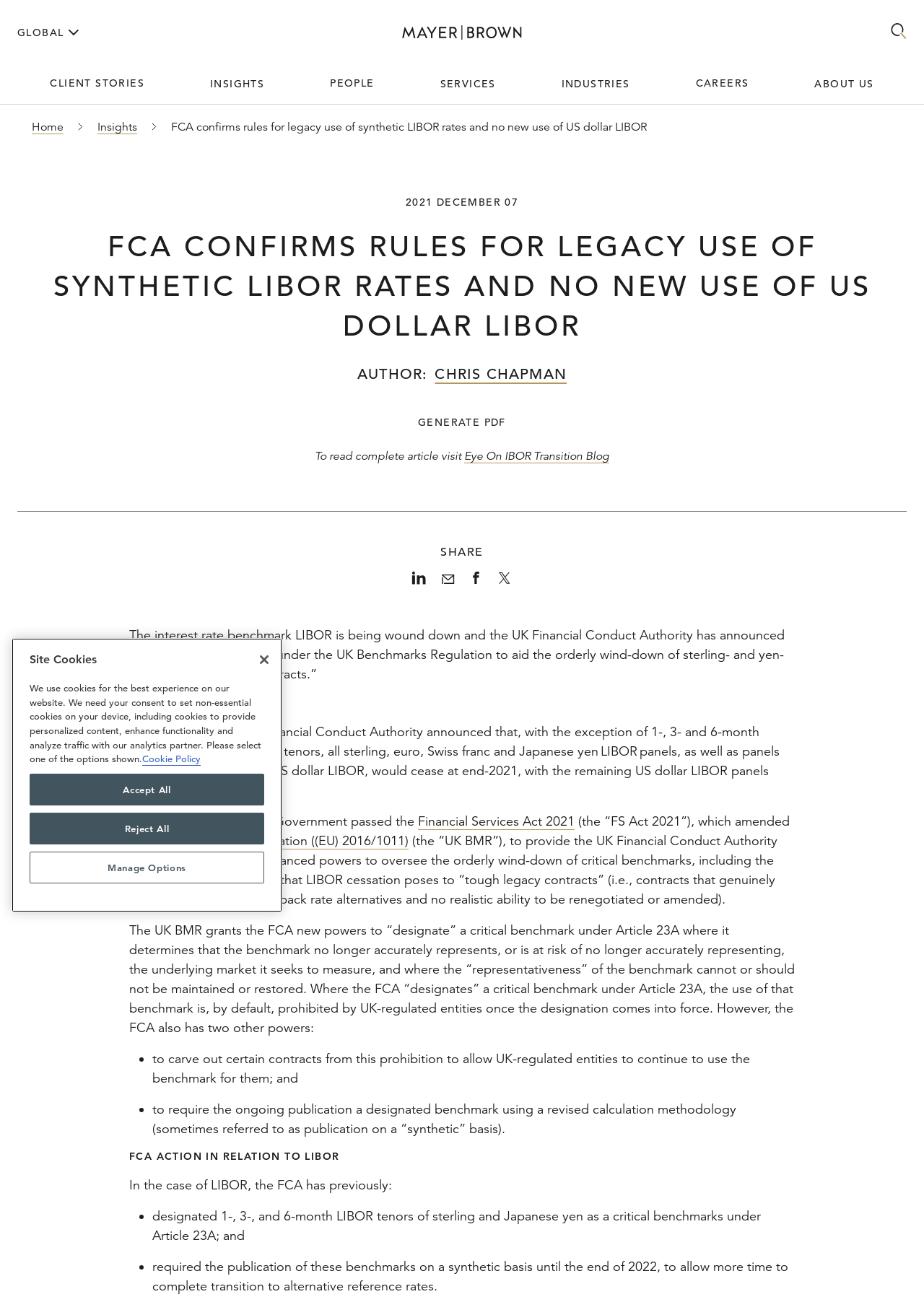Find the bounding box coordinates of the clickable area required to complete the following action: "Click the 'Search' button".

[0.964, 0.018, 0.981, 0.032]